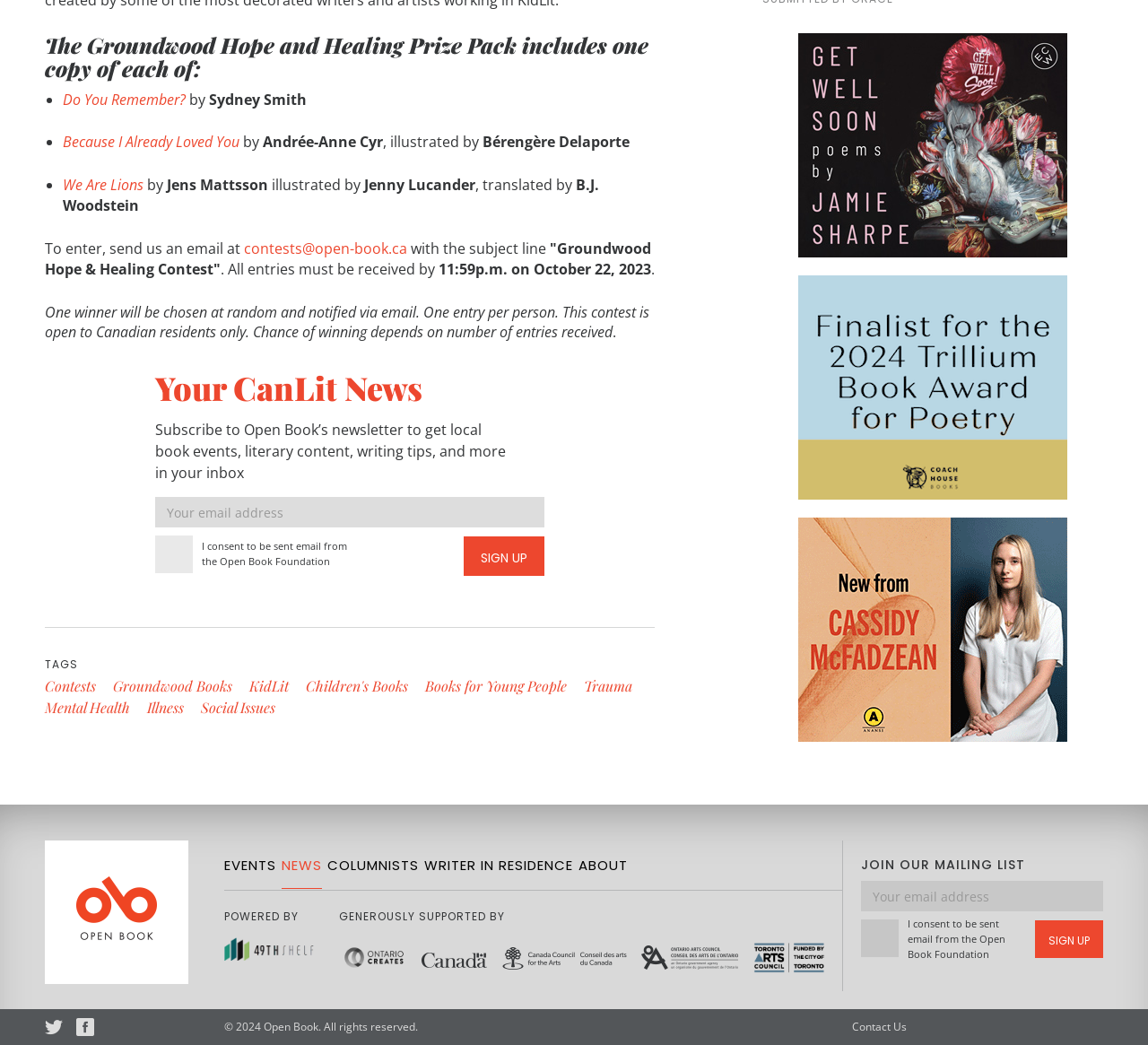Please predict the bounding box coordinates of the element's region where a click is necessary to complete the following instruction: "Click to sign up for Open Book’s newsletter". The coordinates should be represented by four float numbers between 0 and 1, i.e., [left, top, right, bottom].

[0.404, 0.514, 0.474, 0.551]